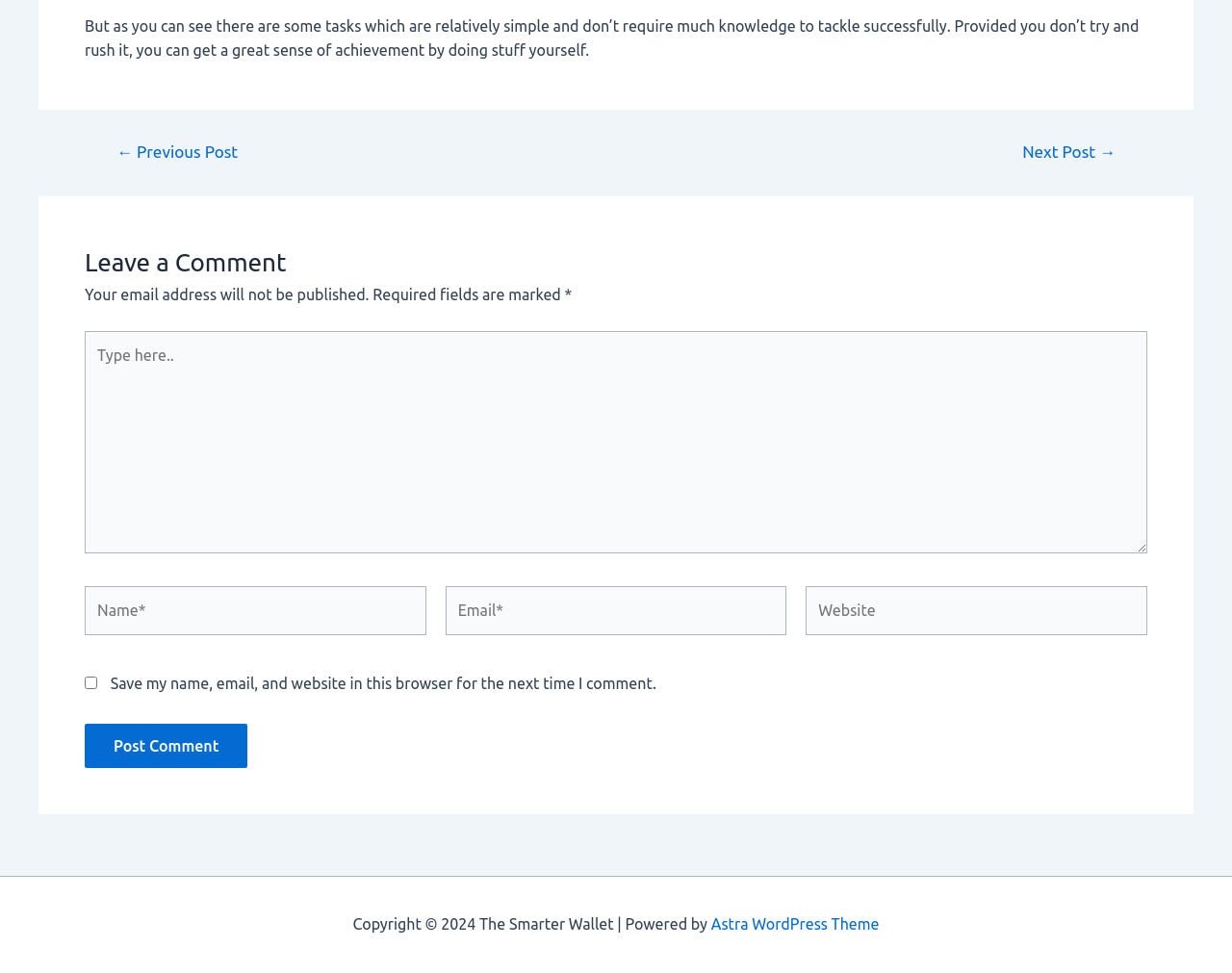Please identify the bounding box coordinates of the element's region that should be clicked to execute the following instruction: "Click the 'Next Post →' link". The bounding box coordinates must be four float numbers between 0 and 1, i.e., [left, top, right, bottom].

[0.81, 0.147, 0.926, 0.164]